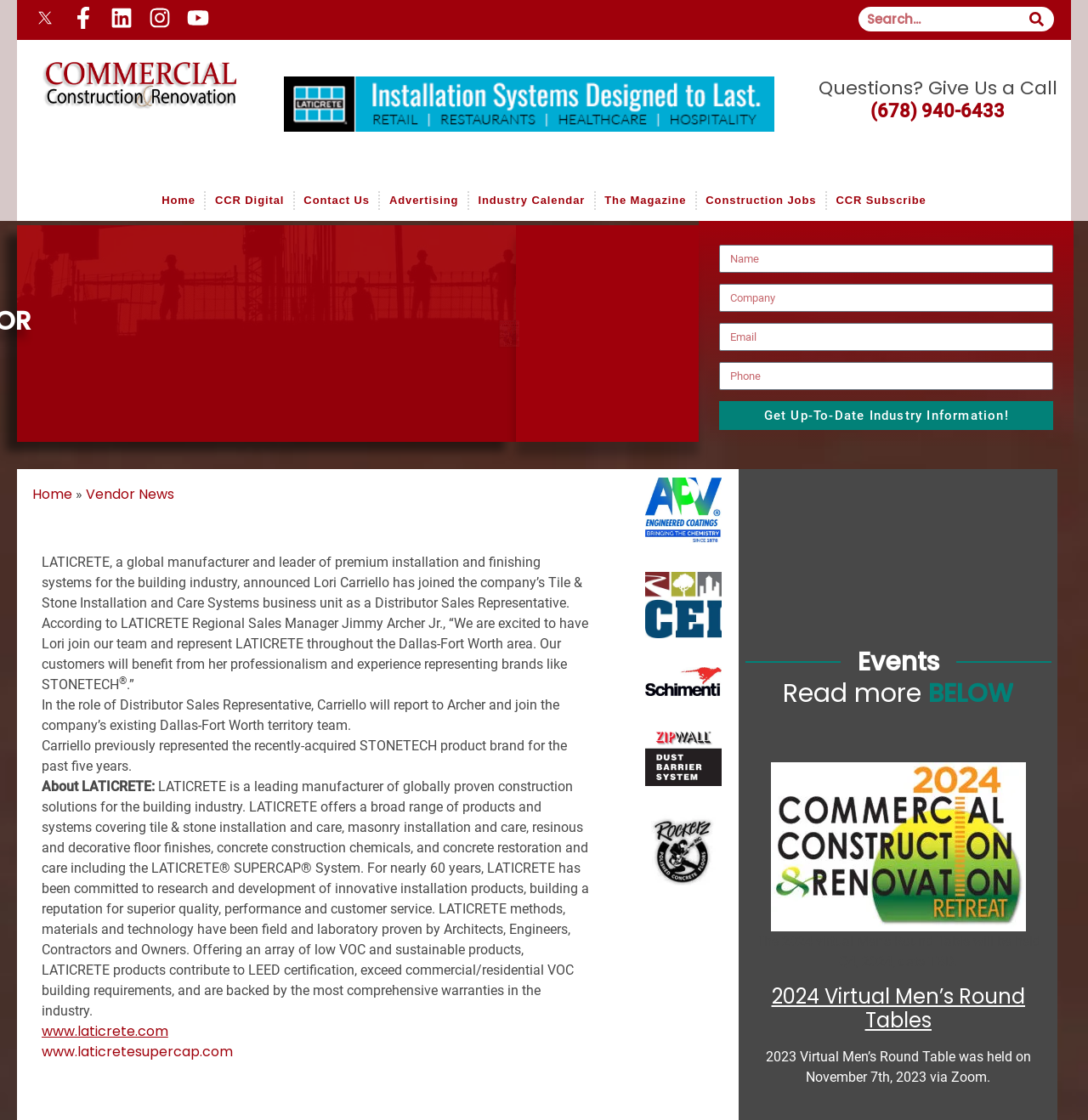Locate the bounding box coordinates of the region to be clicked to comply with the following instruction: "Enter your zip code". The coordinates must be four float numbers between 0 and 1, in the form [left, top, right, bottom].

None